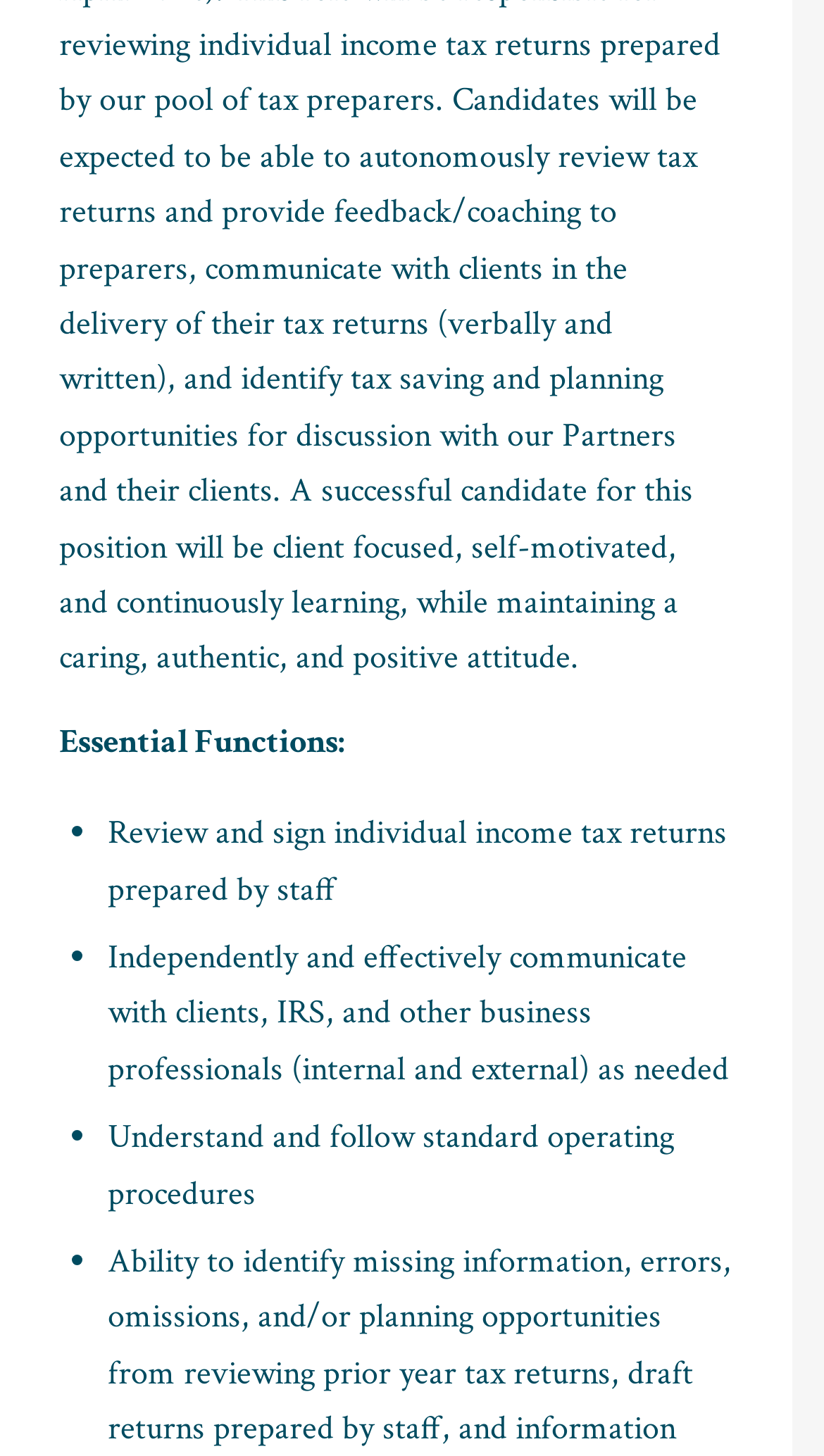Answer the question with a single word or phrase: 
What is the purpose of the 'Select All' checkbox?

To select all services